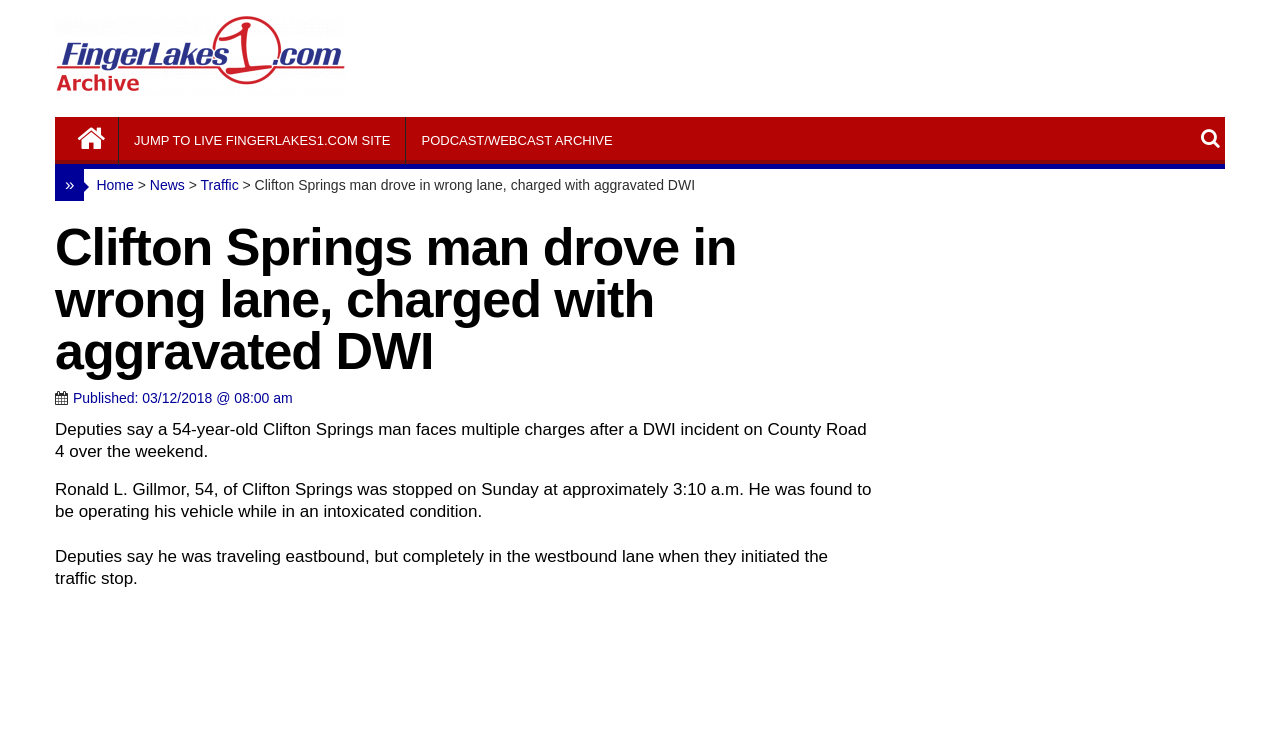What was the man doing when stopped by deputies?
Give a single word or phrase as your answer by examining the image.

Operating his vehicle while intoxicated